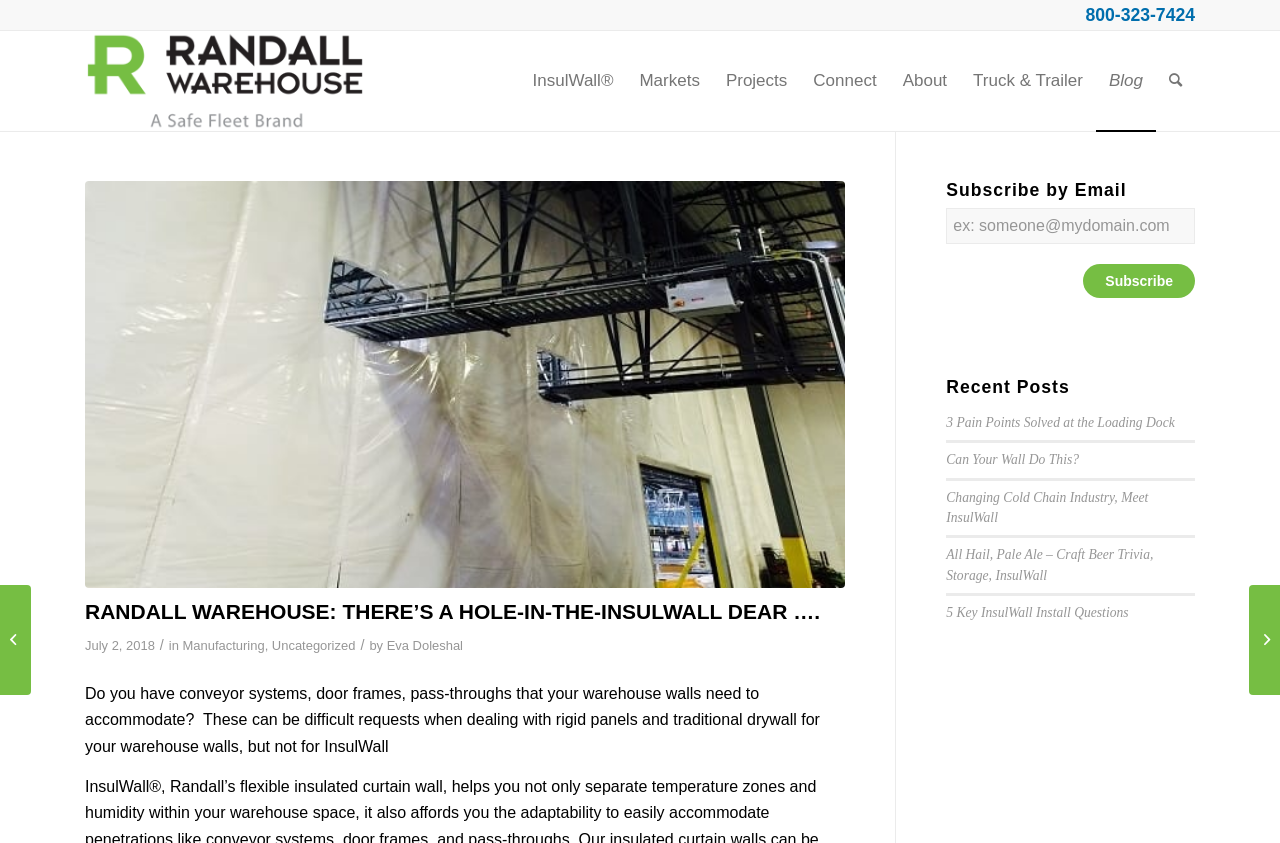For the following element description, predict the bounding box coordinates in the format (top-left x, top-left y, bottom-right x, bottom-right y). All values should be floating point numbers between 0 and 1. Description: 5 Key InsulWall Install Questions

[0.739, 0.718, 0.882, 0.736]